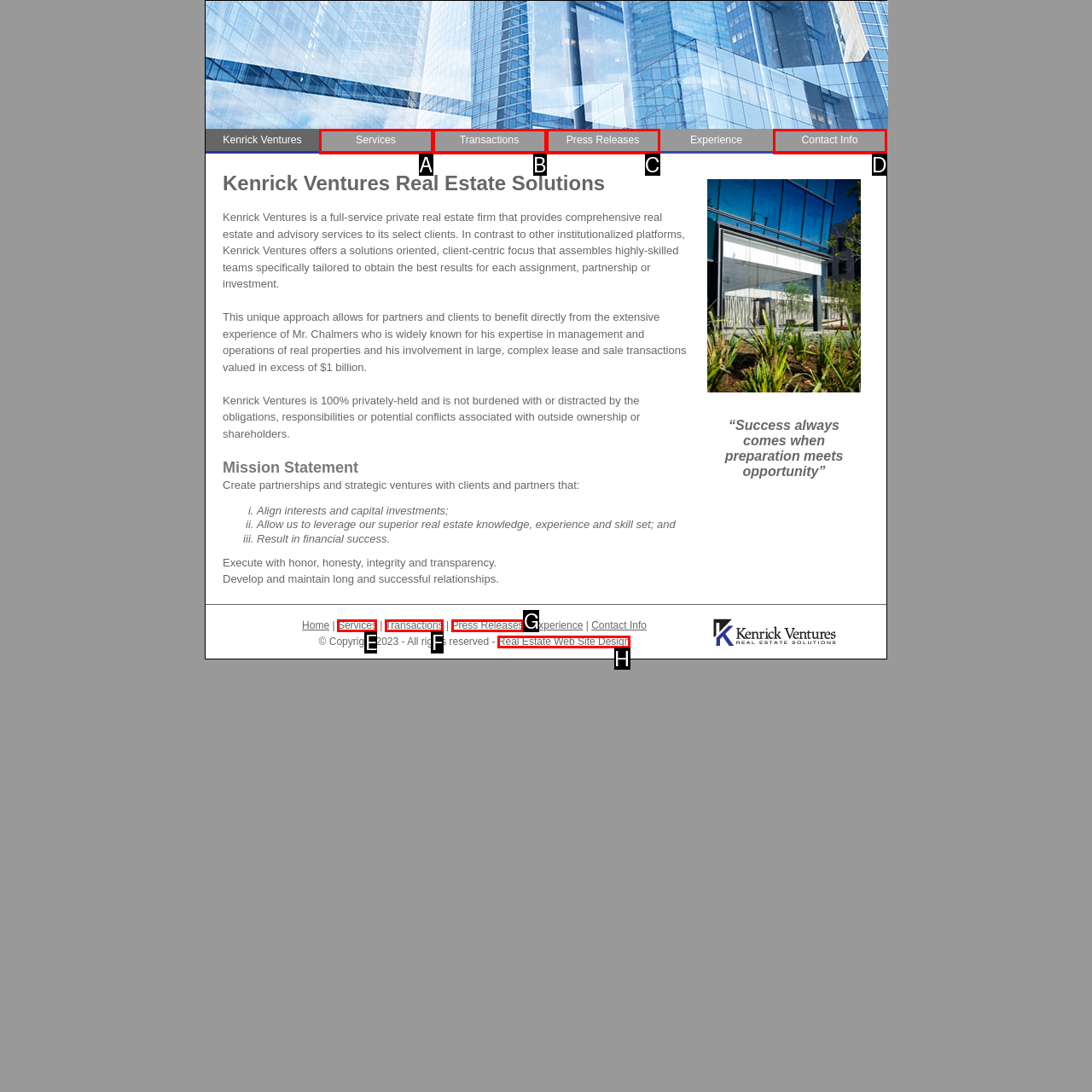Which HTML element fits the description: Contact Info? Respond with the letter of the appropriate option directly.

D